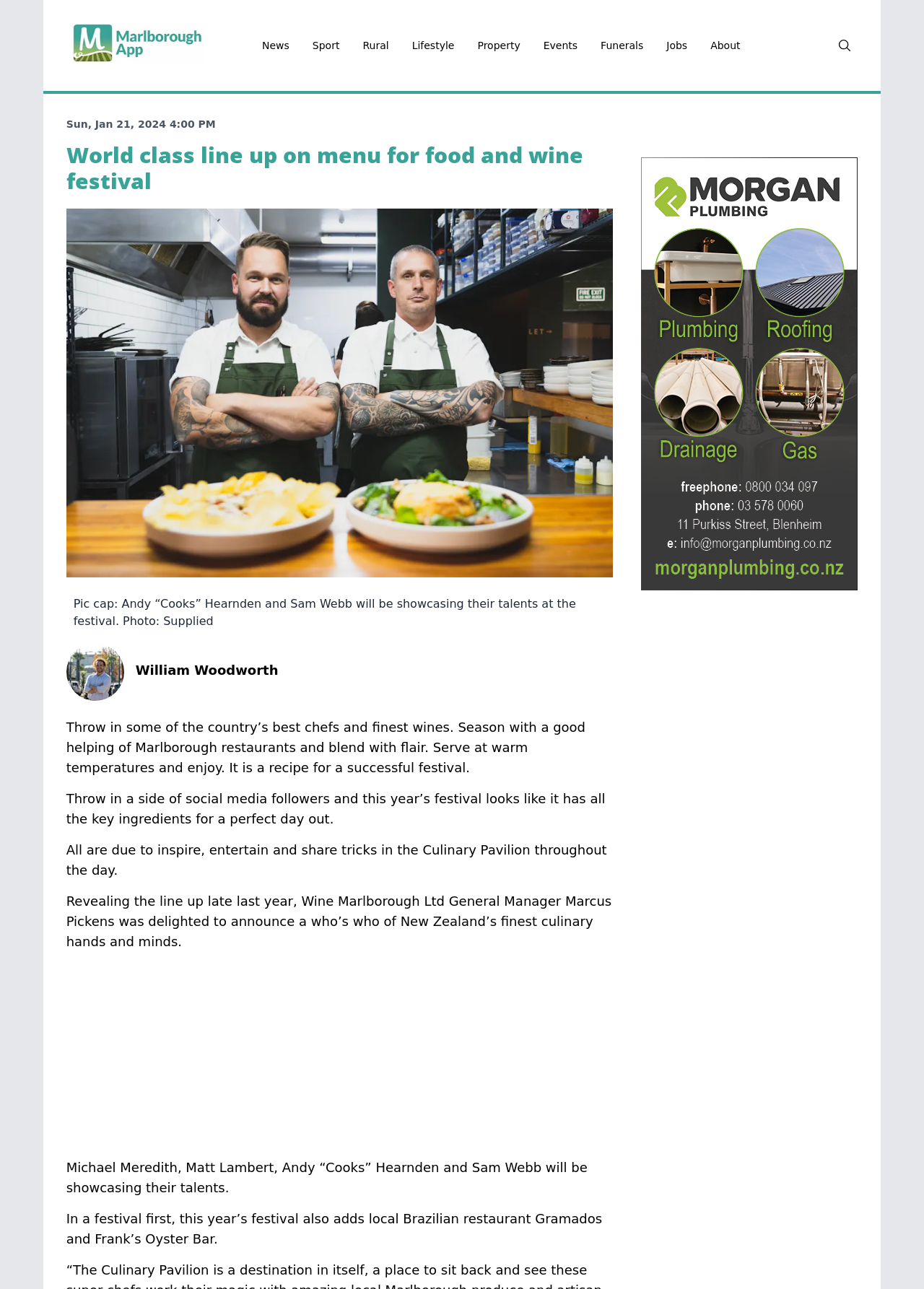Indicate the bounding box coordinates of the clickable region to achieve the following instruction: "Read more about the festival."

[0.072, 0.11, 0.632, 0.151]